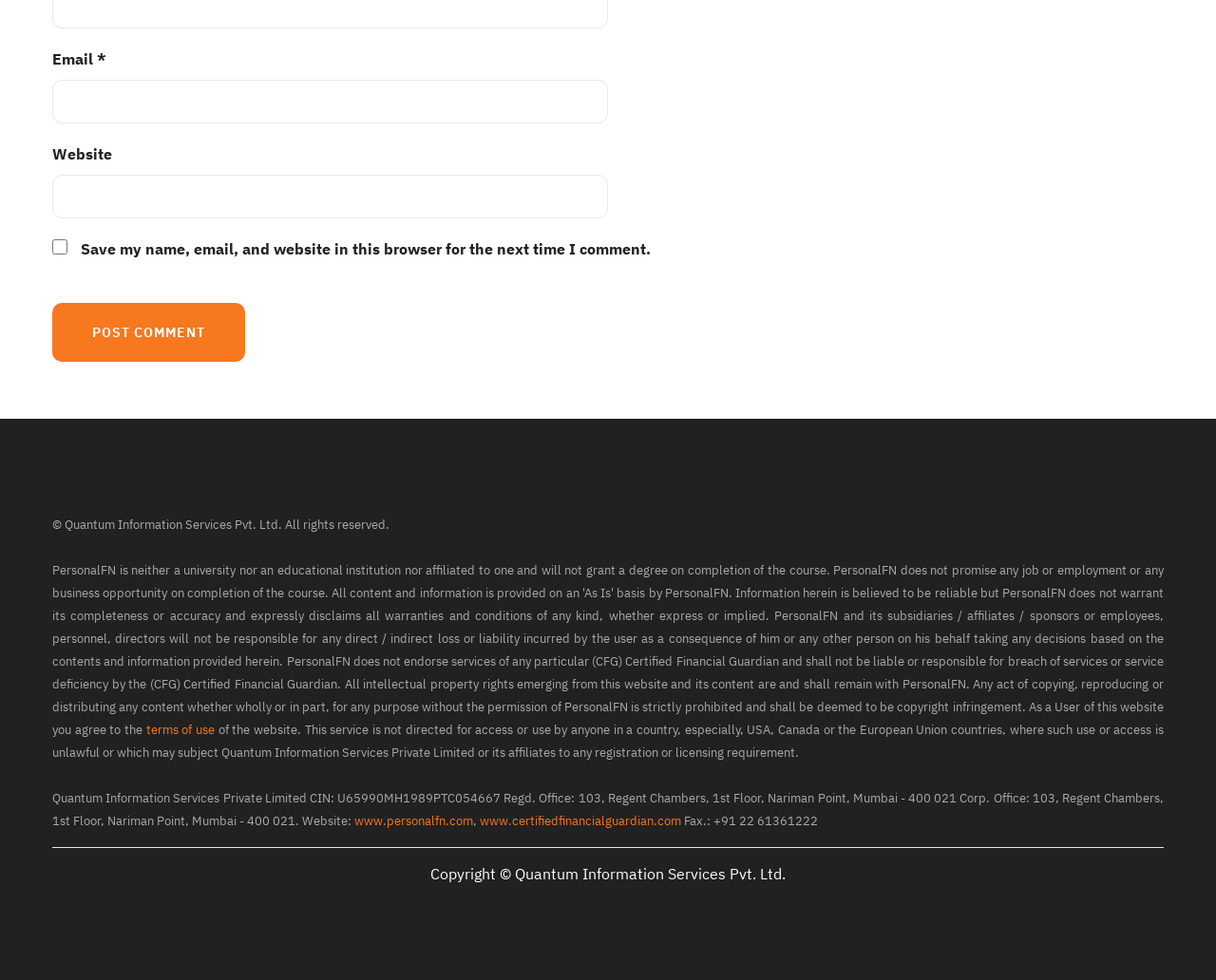What is the fax number mentioned in the footer?
Can you provide an in-depth and detailed response to the question?

The fax number mentioned in the footer section of the webpage is +91 22 61361222, which is likely to be the fax number of the company, Quantum Information Services Private Limited.